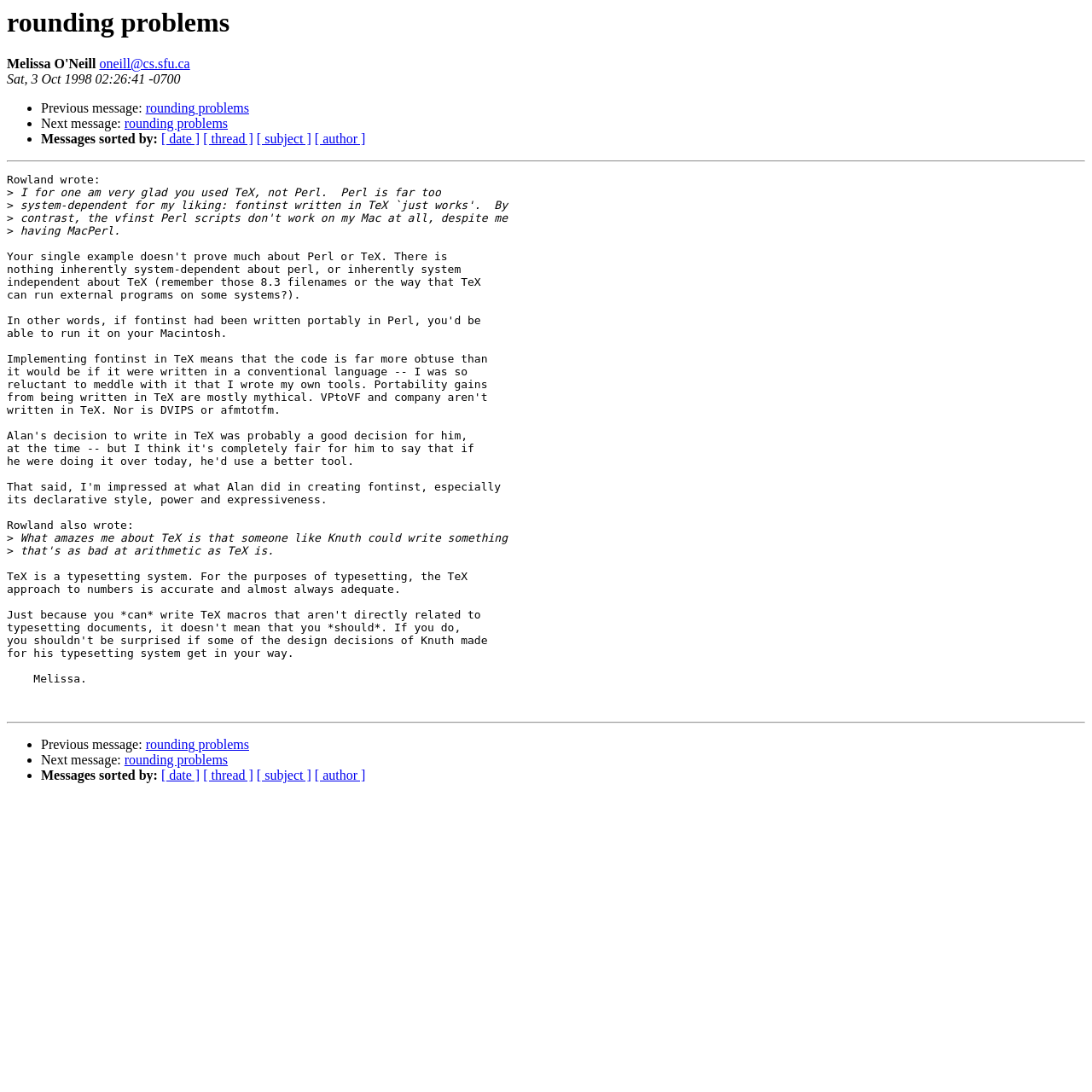Who is the author of the message?
Please provide a single word or phrase answer based on the image.

Rowland